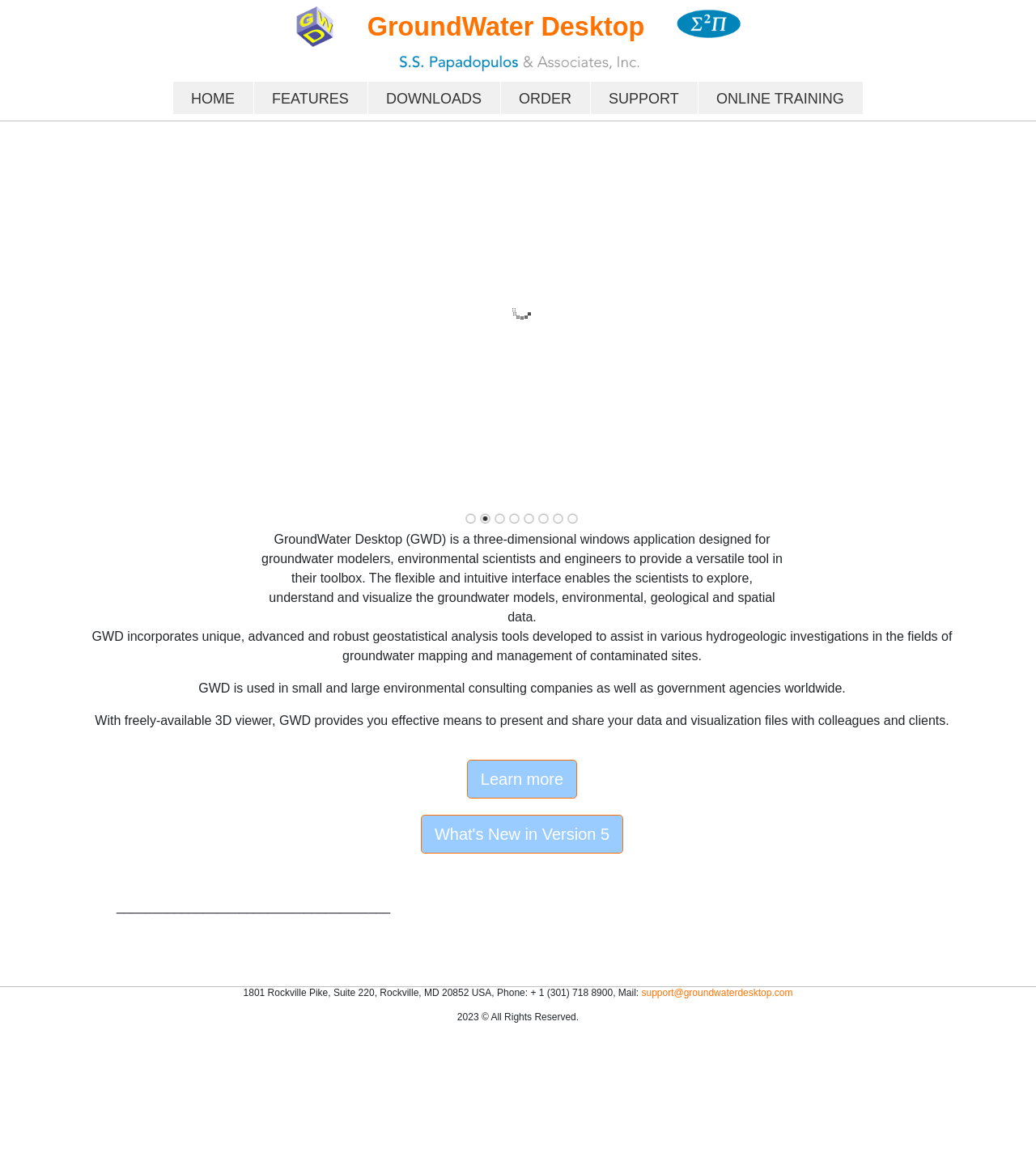Indicate the bounding box coordinates of the element that needs to be clicked to satisfy the following instruction: "Check what's new in Version 5". The coordinates should be four float numbers between 0 and 1, i.e., [left, top, right, bottom].

[0.406, 0.704, 0.602, 0.738]